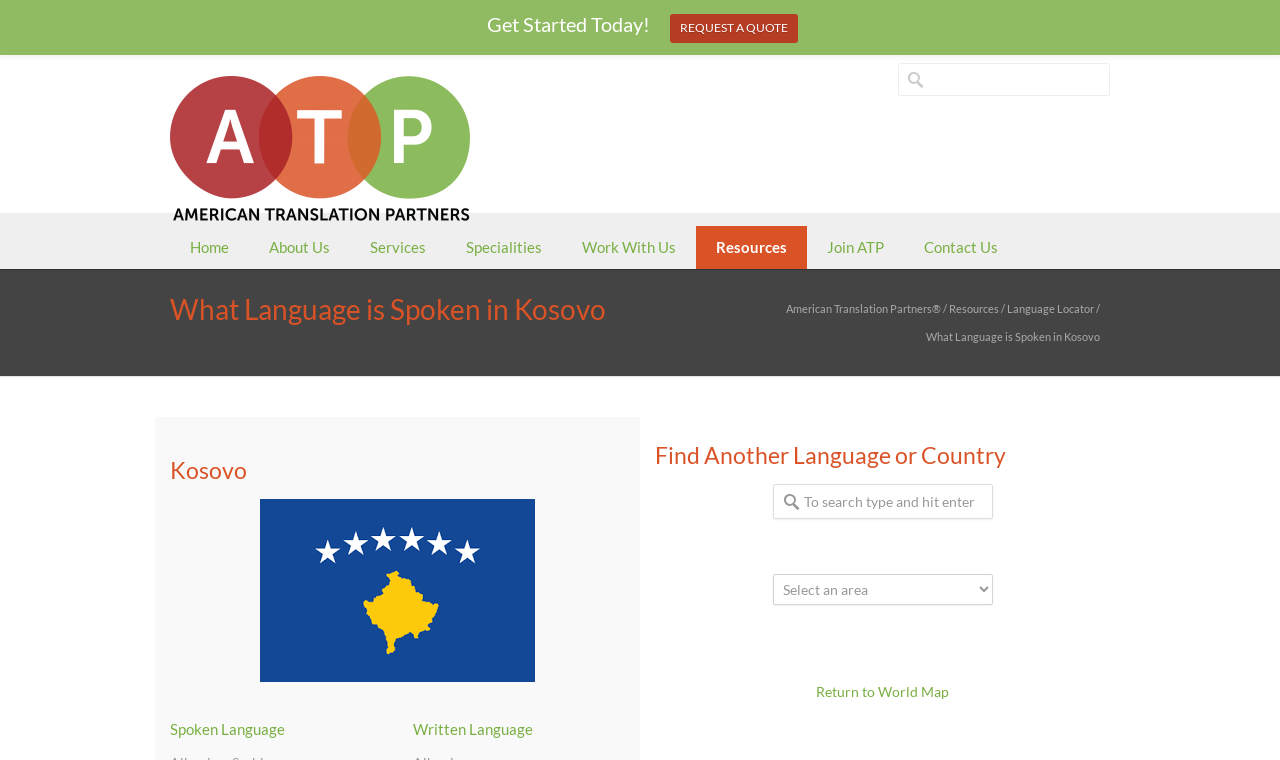Could you locate the bounding box coordinates for the section that should be clicked to accomplish this task: "Click the REQUEST A QUOTE button".

[0.523, 0.018, 0.623, 0.056]